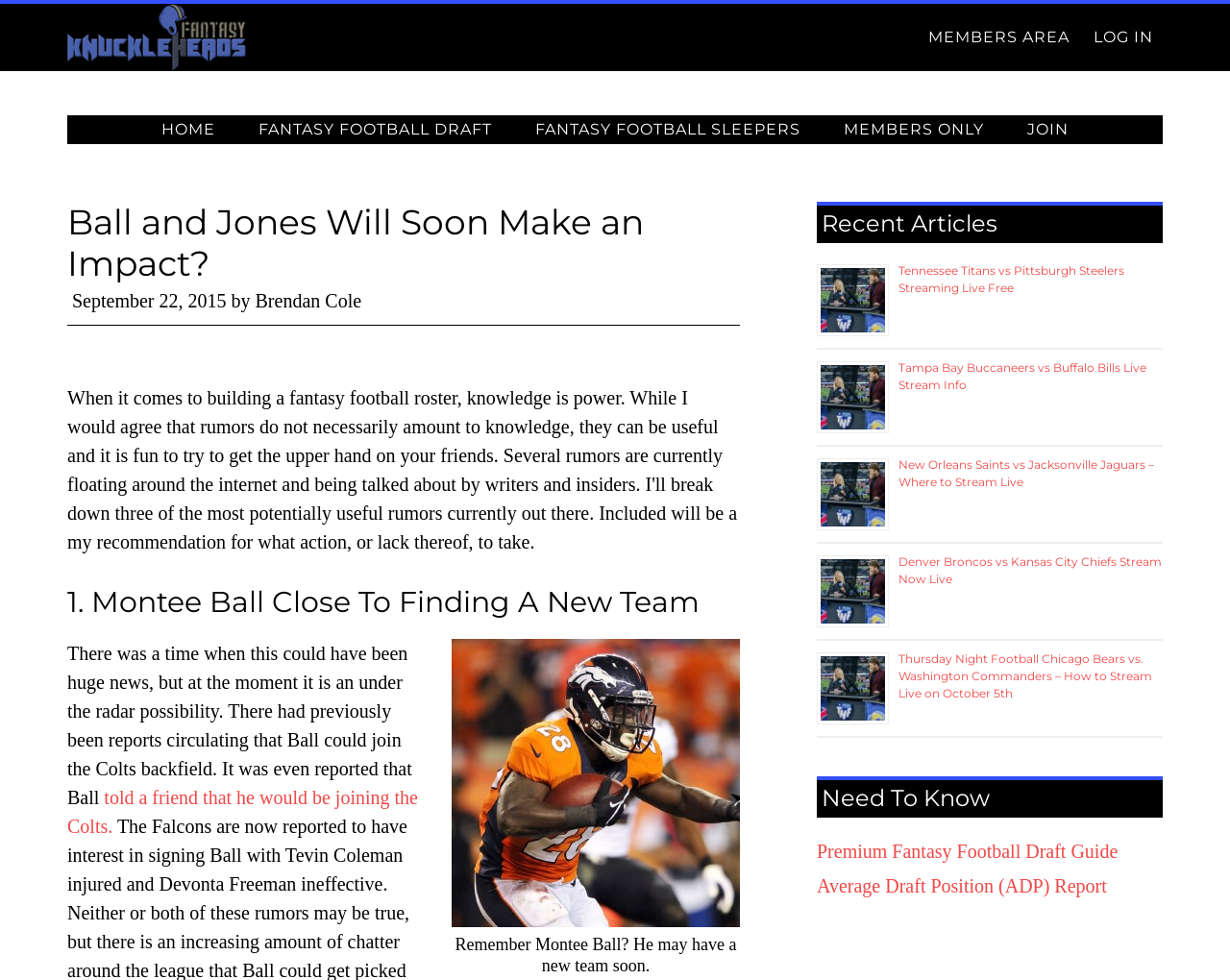With reference to the screenshot, provide a detailed response to the question below:
What is the author of the main article?

The author of the main article is Brendan Cole, as indicated by the text 'by Brendan Cole' below the heading 'Ball and Jones Will Soon Make an Impact?'.